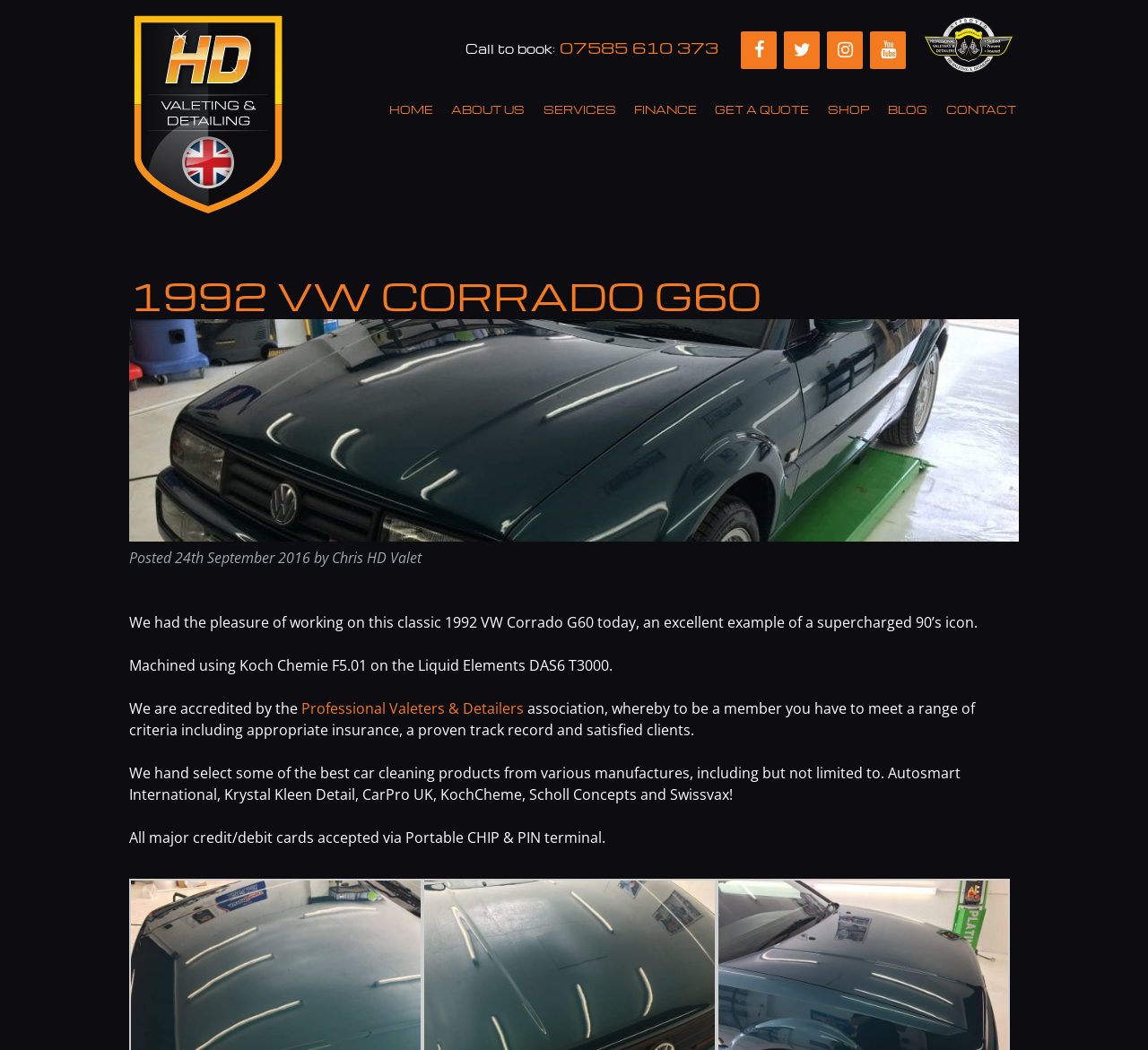What is the model of the car?
Please provide a detailed answer to the question.

The model of the car can be determined by looking at the heading '1992 VW CORRADO G60' which indicates that the car is a Corrado G60.